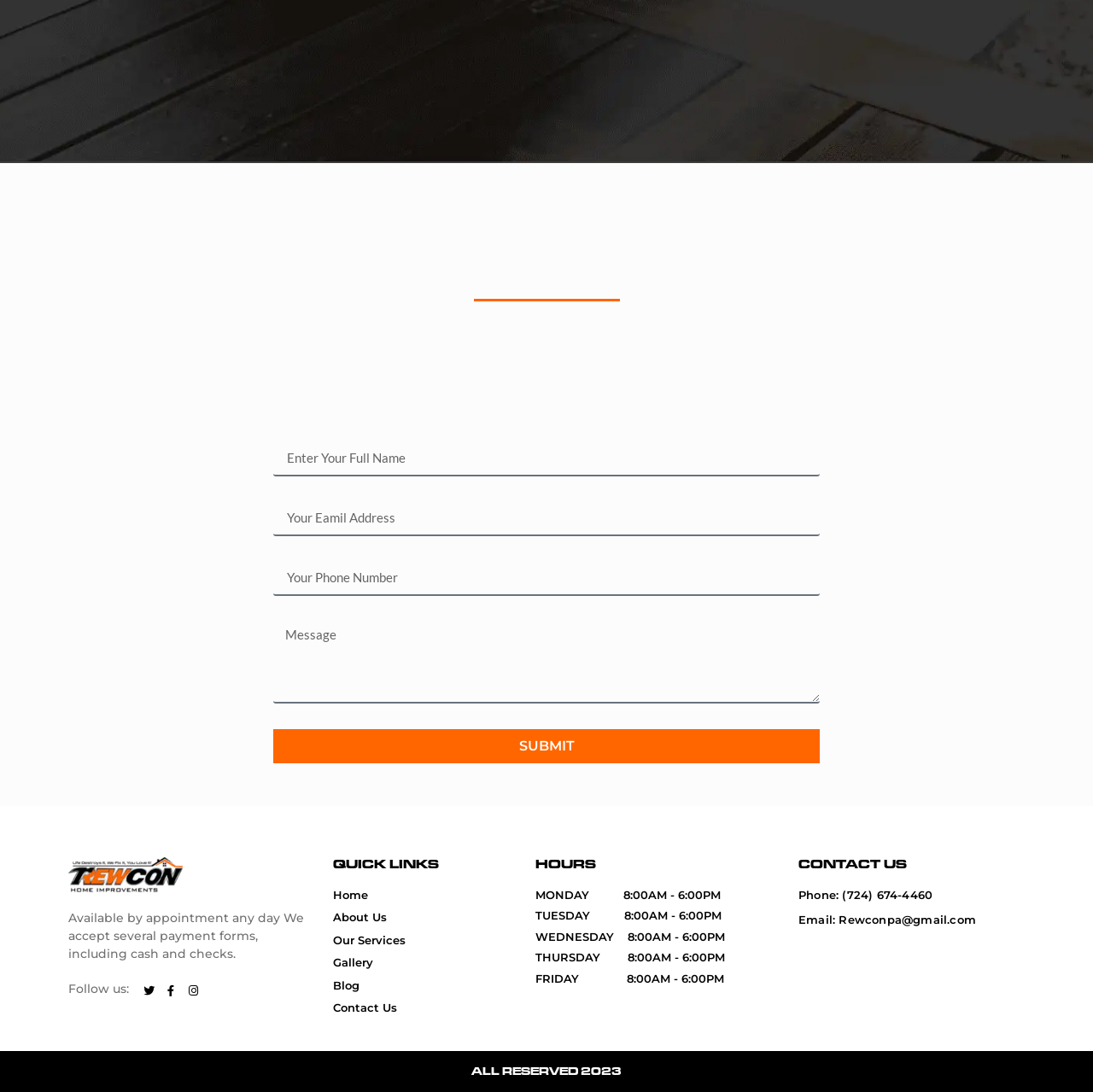Identify the bounding box coordinates of the clickable region to carry out the given instruction: "Enter your full name".

[0.25, 0.405, 0.75, 0.436]